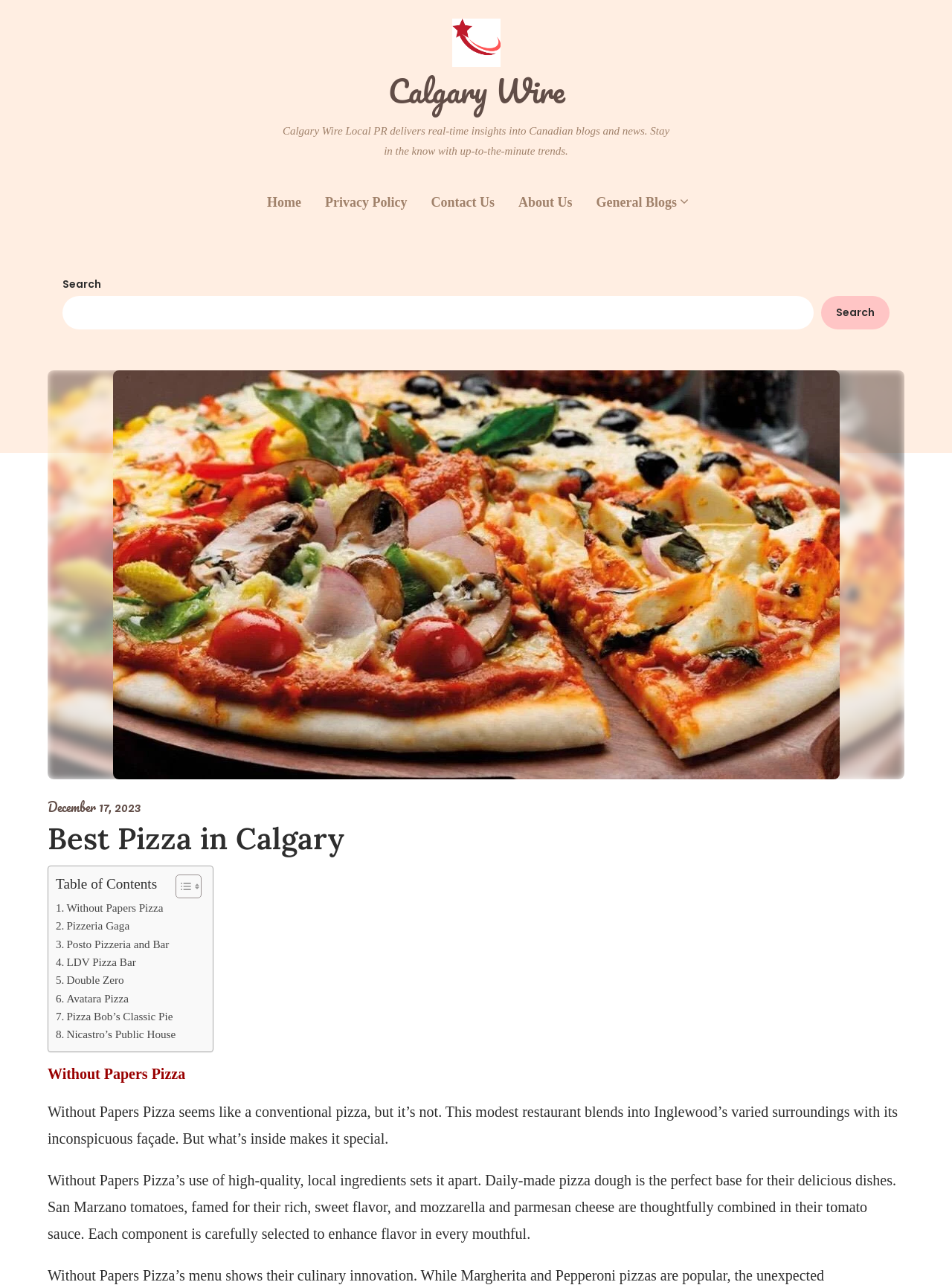What is the name of the pizza place described?
Can you provide an in-depth and detailed response to the question?

I found the answer by looking at the heading 'Without Papers Pizza' and the text that follows, which describes the pizza place.